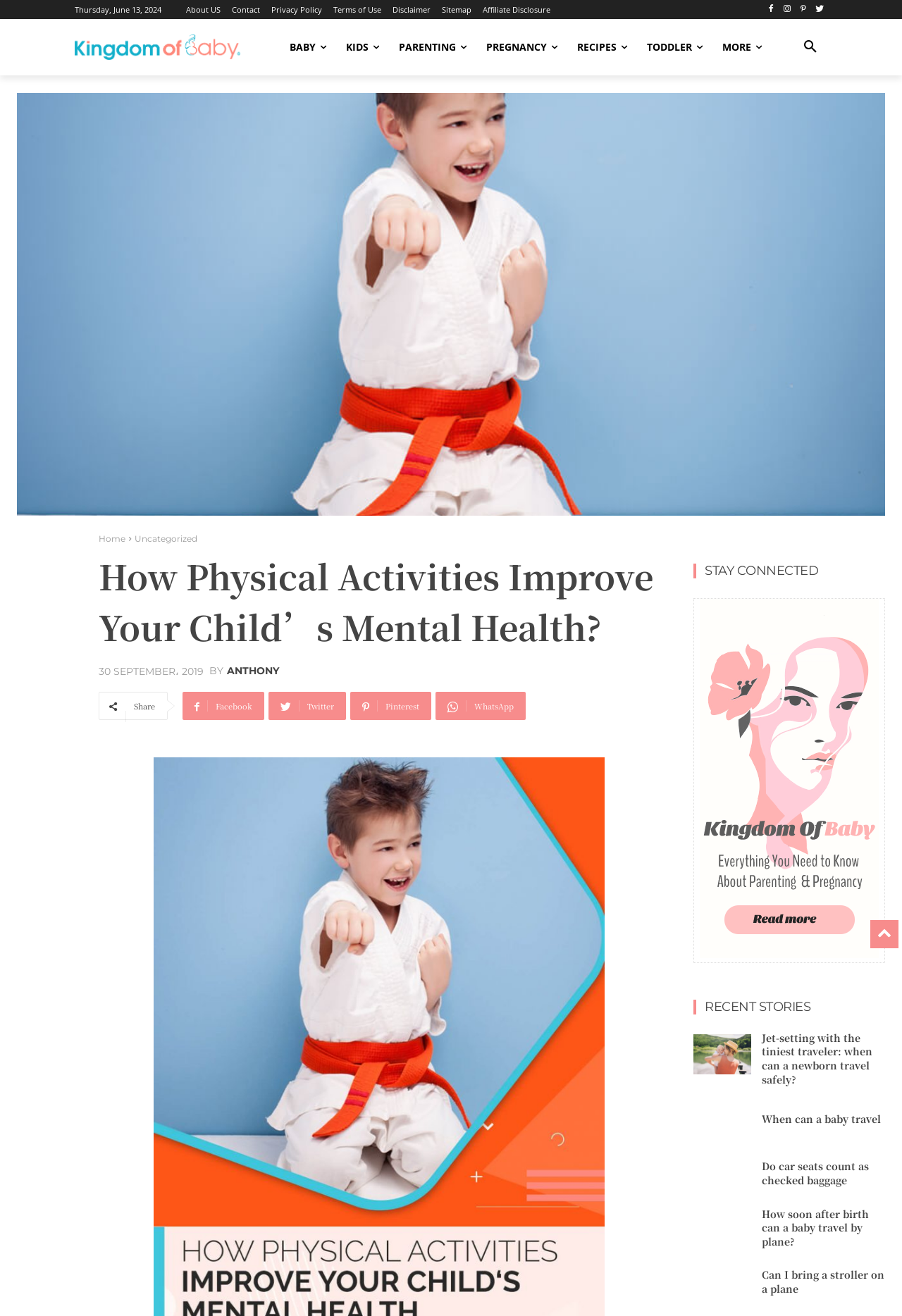Please identify the bounding box coordinates of the area I need to click to accomplish the following instruction: "Read the 'How Physical Activities Improve Your Child’s Mental Health?' article".

[0.109, 0.419, 0.731, 0.496]